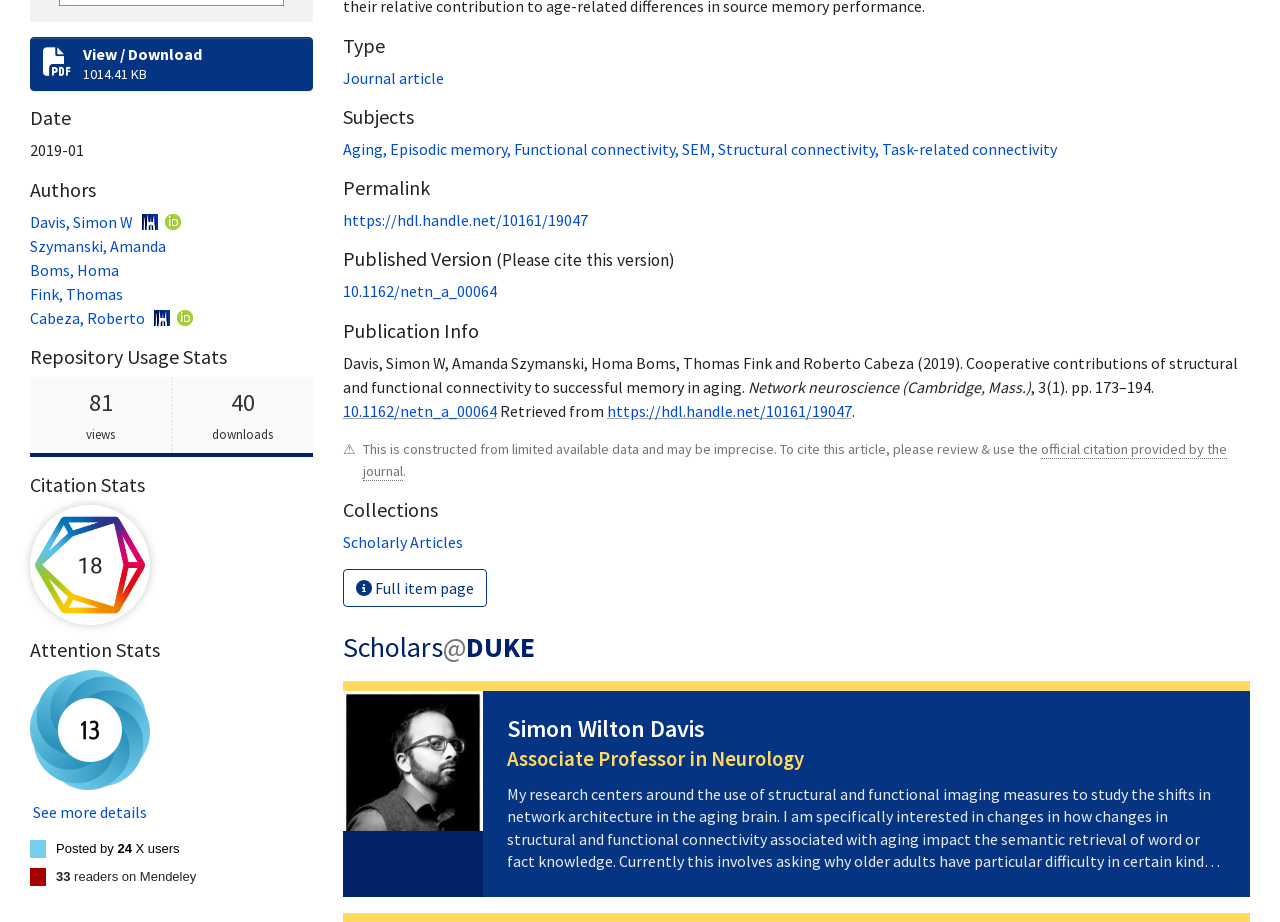Find the bounding box coordinates for the UI element whose description is: "Full item page". The coordinates should be four float numbers between 0 and 1, in the format [left, top, right, bottom].

[0.268, 0.618, 0.38, 0.659]